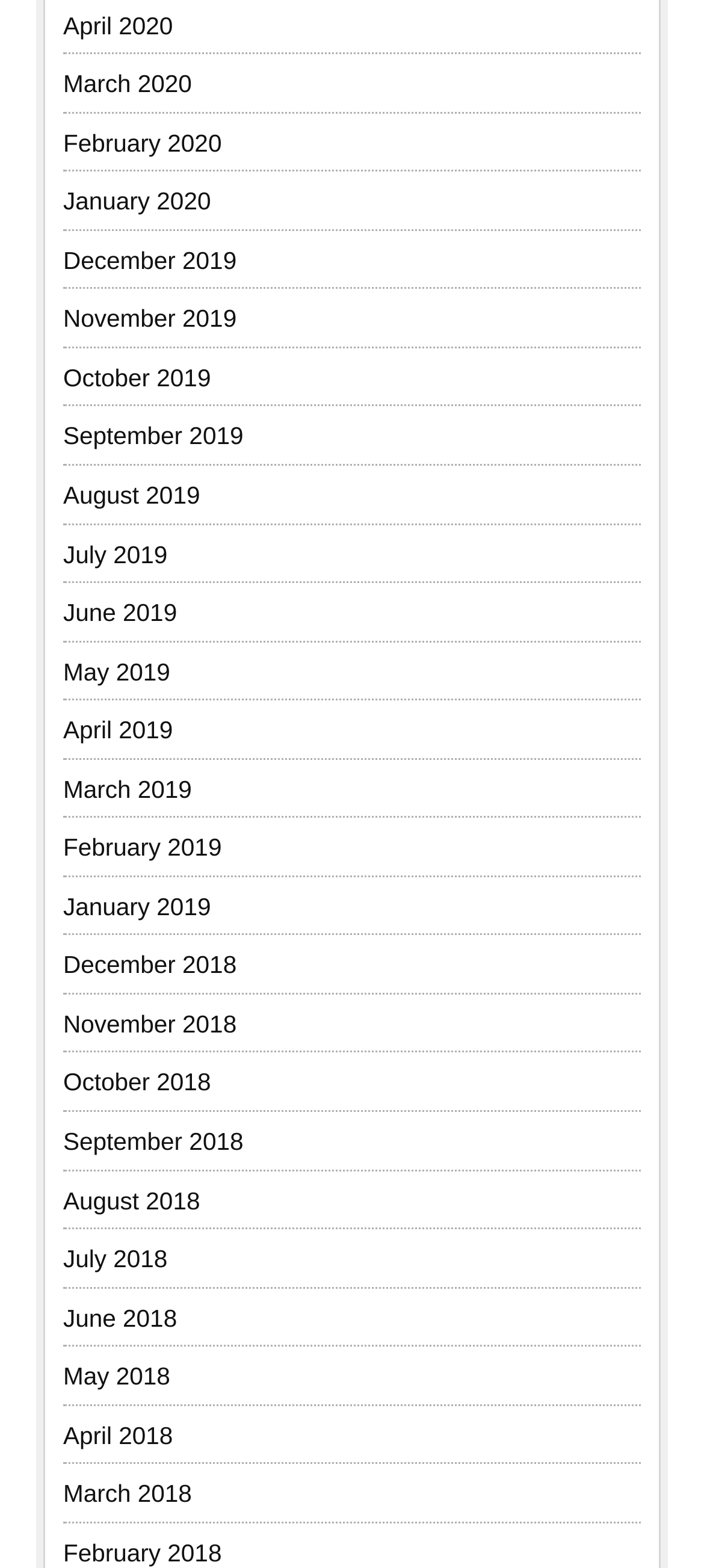How many links are there on the webpage?
Using the image as a reference, answer with just one word or a short phrase.

24